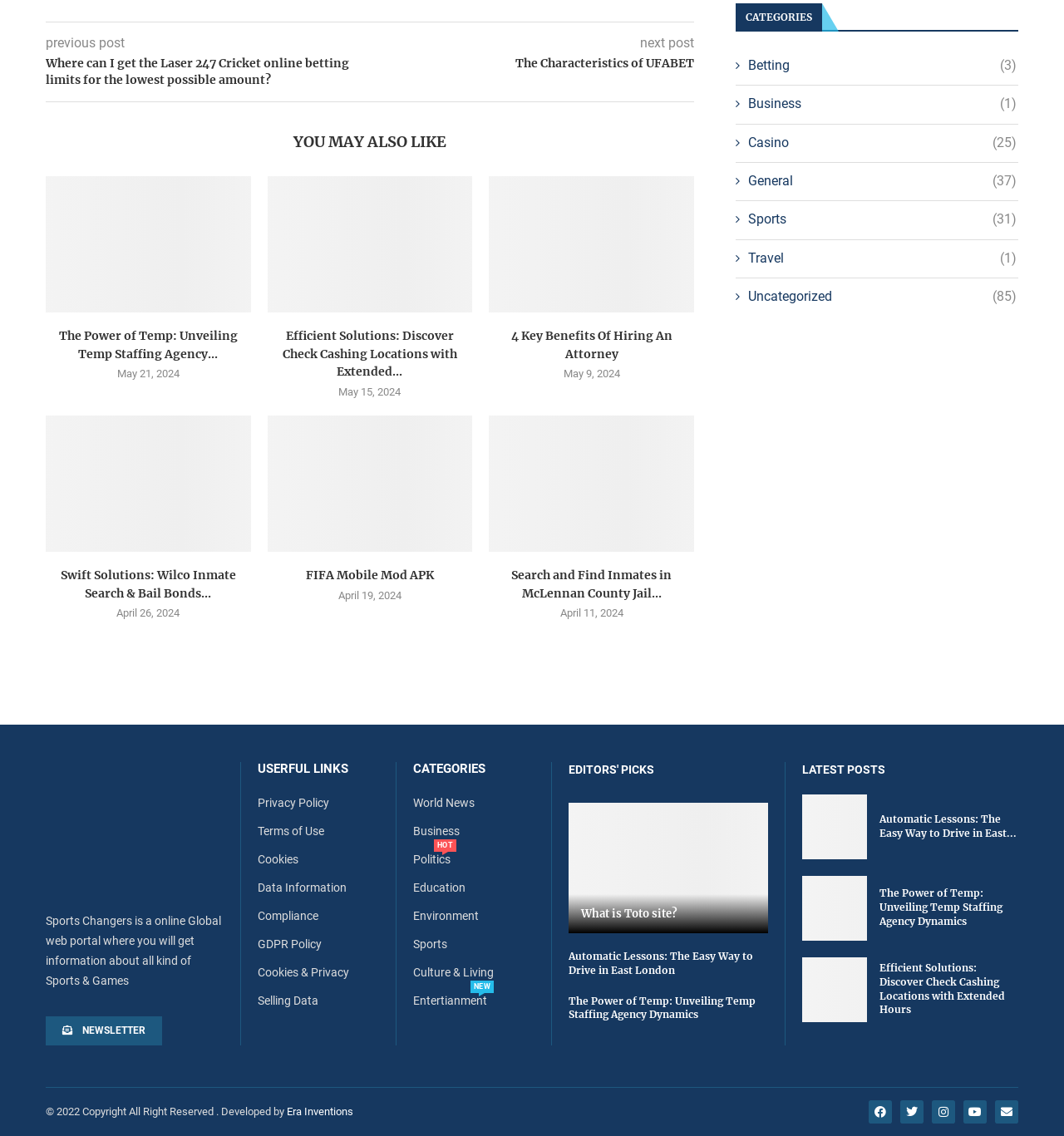Please reply with a single word or brief phrase to the question: 
What is the name of this website?

Sports Changers